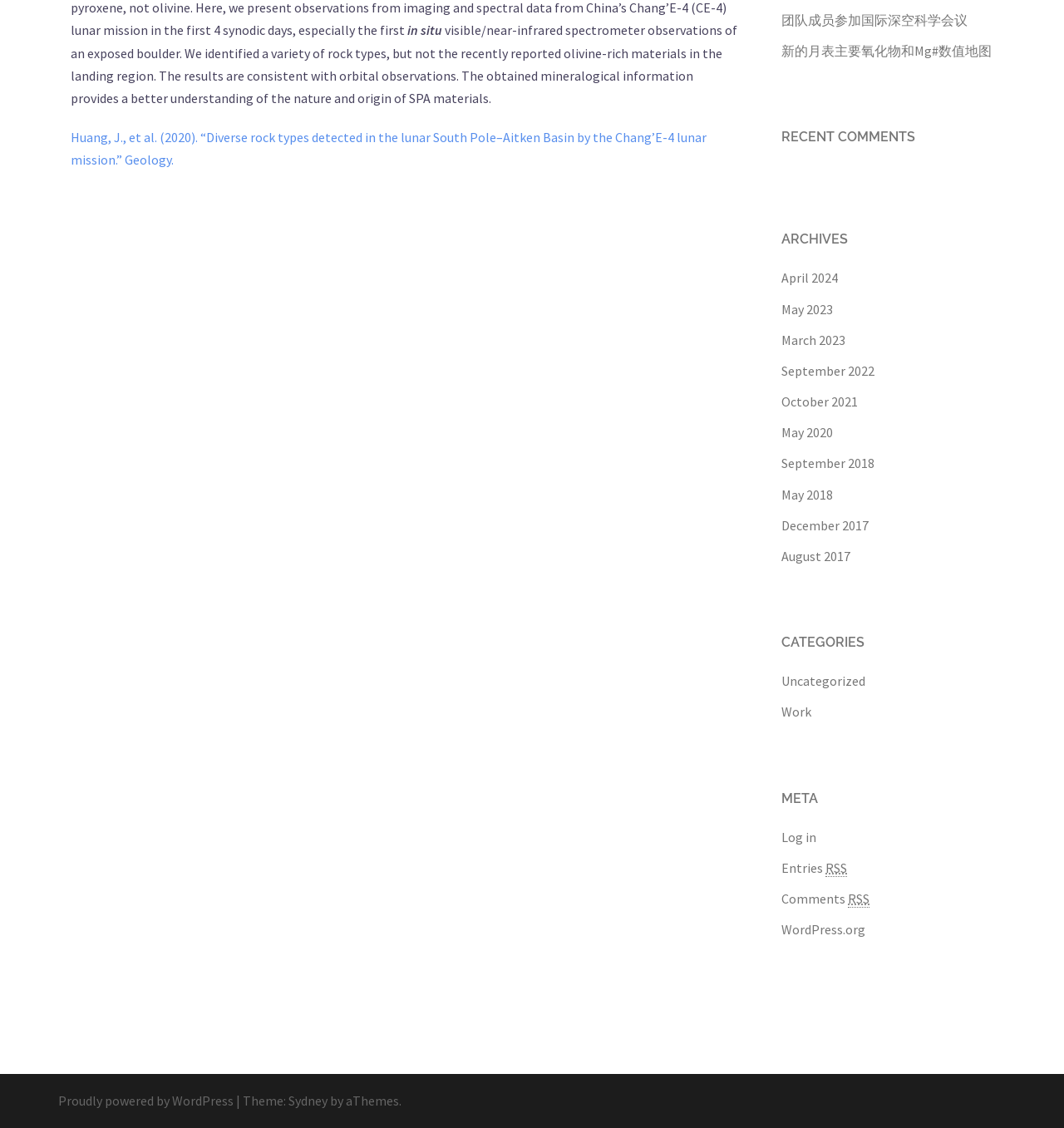Please provide the bounding box coordinate of the region that matches the element description: Proudly powered by WordPress. Coordinates should be in the format (top-left x, top-left y, bottom-right x, bottom-right y) and all values should be between 0 and 1.

[0.055, 0.969, 0.22, 0.983]